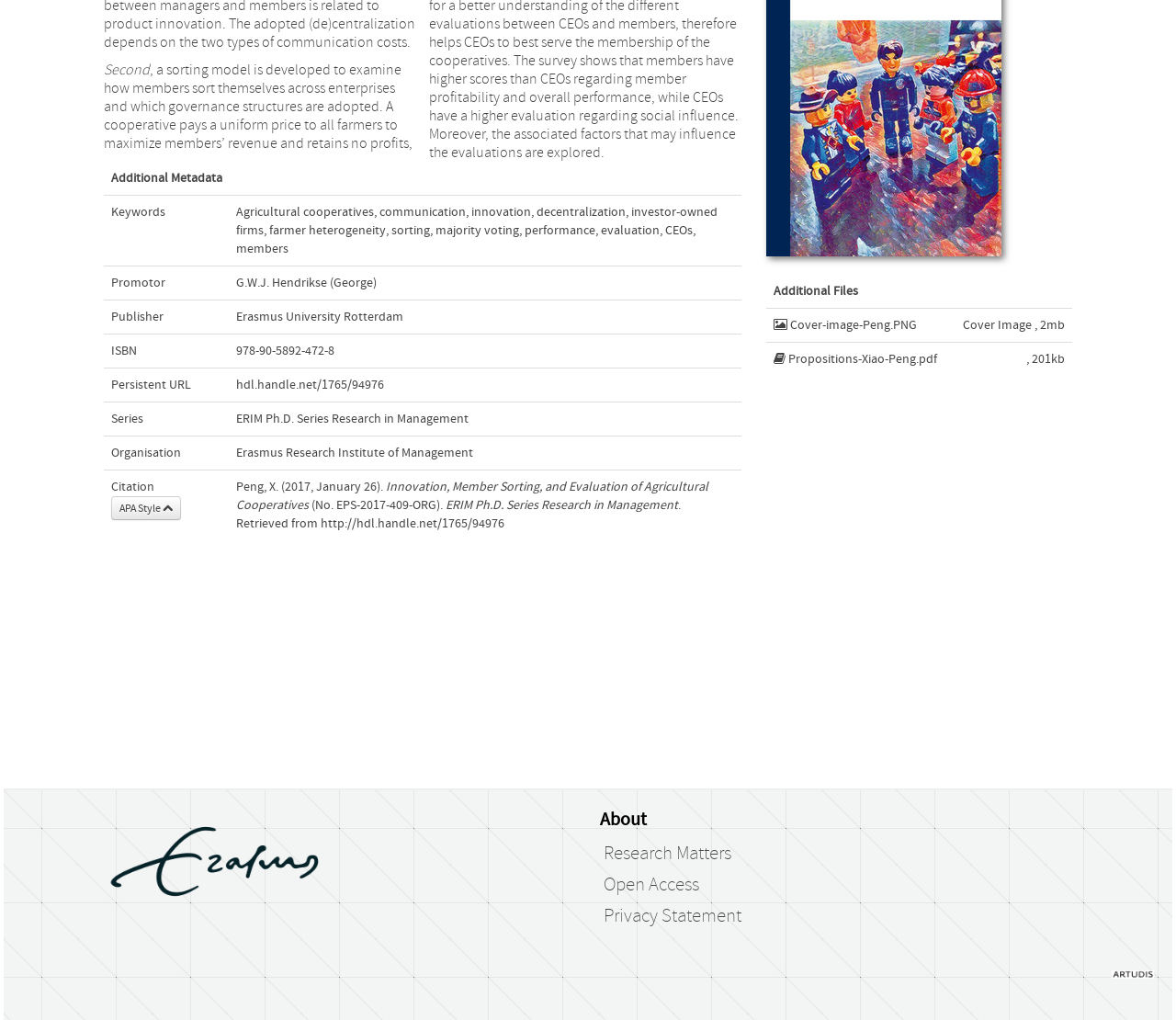Using the provided element description: "Propositions-Xiao-Peng.pdf", determine the bounding box coordinates of the corresponding UI element in the screenshot.

[0.67, 0.345, 0.797, 0.359]